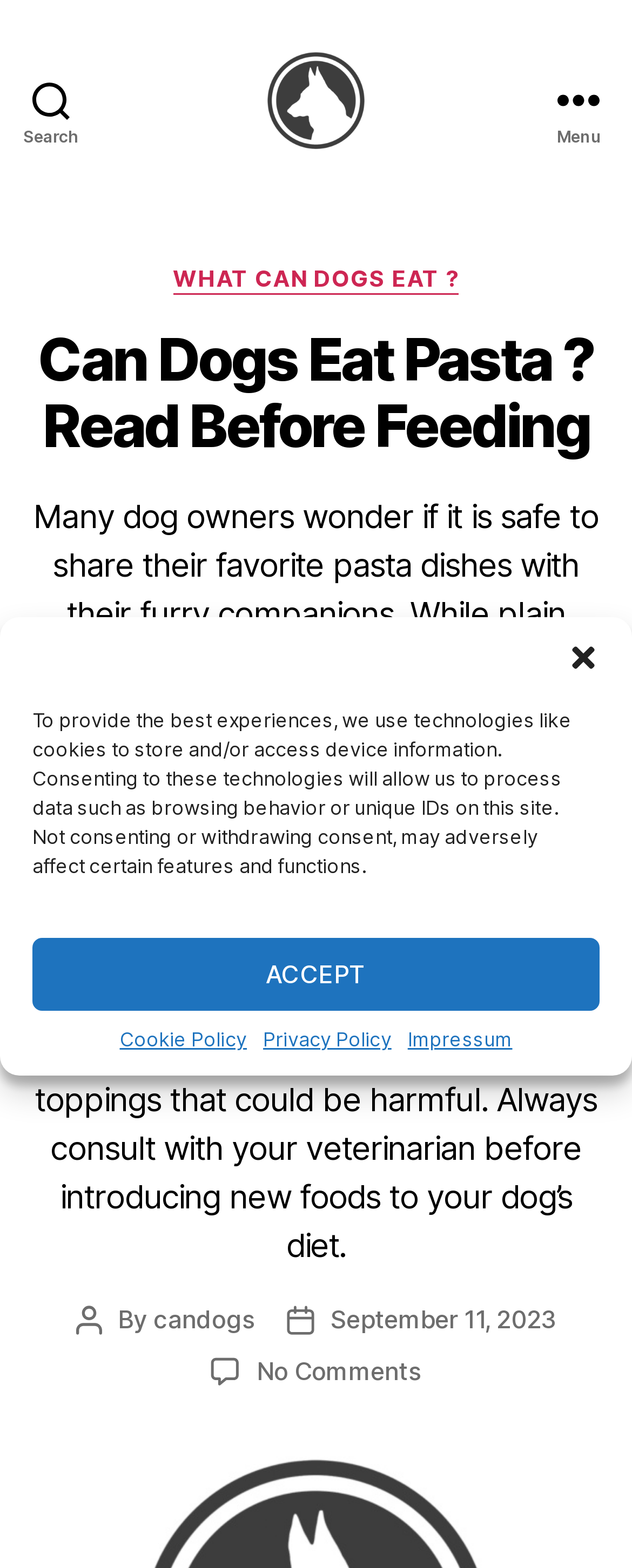Generate a thorough caption detailing the webpage content.

This webpage is about whether dogs can eat pasta, with a focus on the potential benefits and hazards of feeding pasta to dogs. At the top of the page, there is a dialog box for managing cookie consent, which includes a button to close the dialog, a description of the use of cookies, and buttons to accept or learn more about the cookie policy, privacy policy, and impressum.

Below the dialog box, there are three buttons: a search button on the left, a button with the text "Can Dogs?" in the middle, and a menu button on the right. The "Can Dogs?" button is accompanied by an image.

The main content of the page is divided into sections. The first section is a header with a title "Can Dogs Eat Pasta? Read Before Feeding" and a brief introduction to the topic. Below the title, there is a paragraph of text that discusses the safety of feeding pasta to dogs, including the potential risks and importance of consulting with a veterinarian.

Underneath the introduction, there are links to related categories, including "WHAT CAN DOGS EAT?" and other topics. The page also includes information about the post author and date, with links to the author's profile and the post date. Finally, there is a link to a comment section, which currently has no comments.